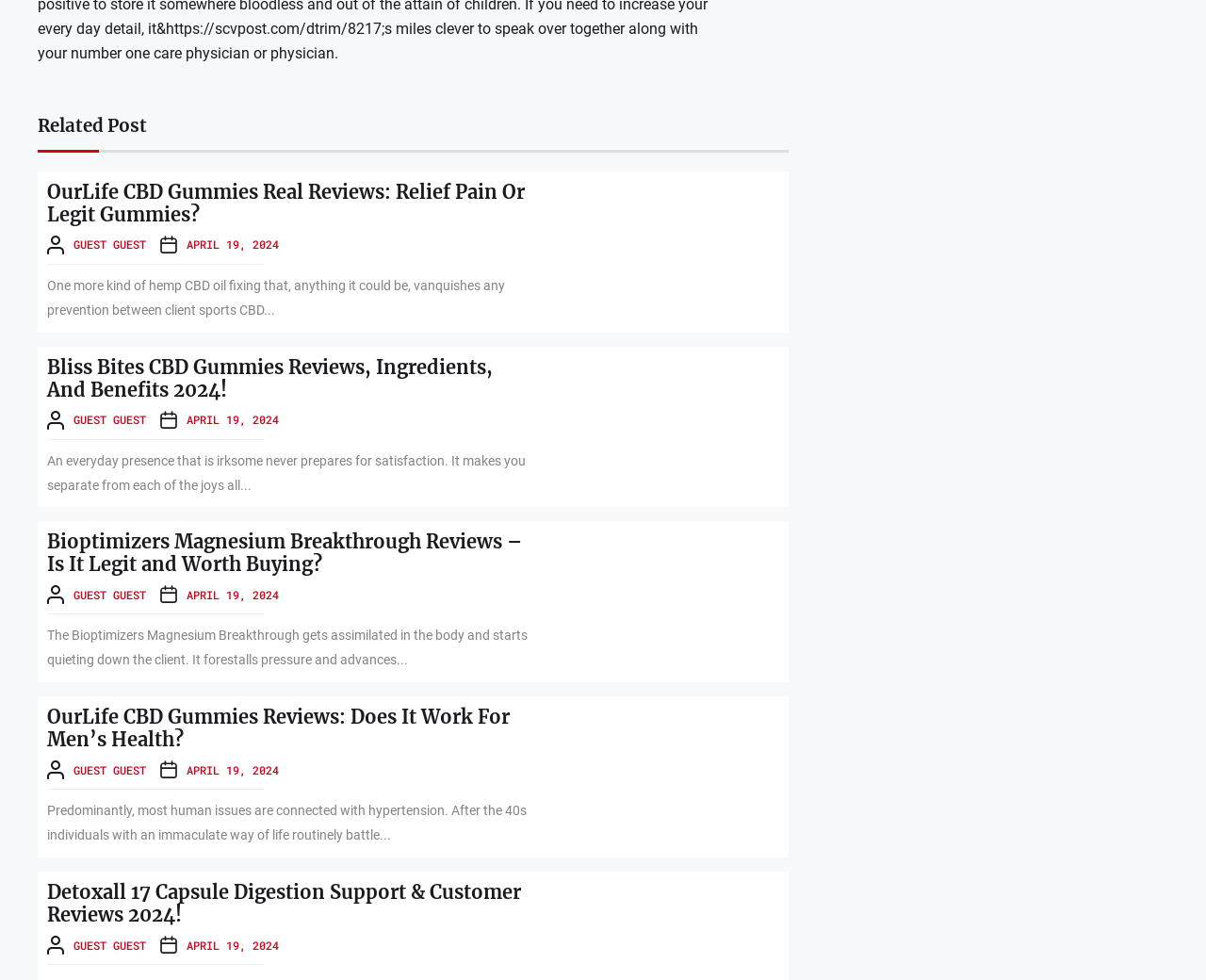Specify the bounding box coordinates of the element's area that should be clicked to execute the given instruction: "Read the review 'Bioptimizers Magnesium Breakthrough Reviews – Is It Legit and Worth Buying?'". The coordinates should be four float numbers between 0 and 1, i.e., [left, top, right, bottom].

[0.039, 0.542, 0.441, 0.588]